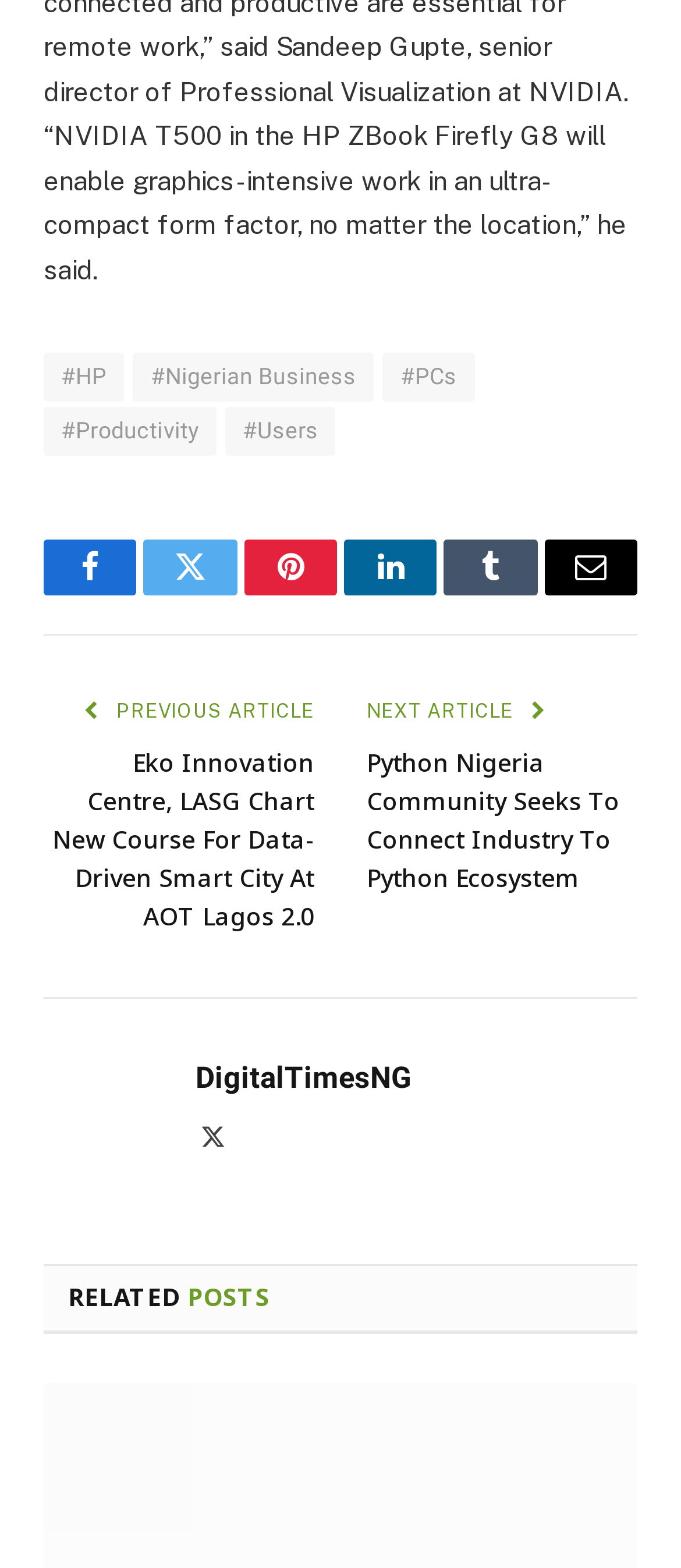Locate the bounding box coordinates for the element described below: "#Nigerian Business". The coordinates must be four float values between 0 and 1, formatted as [left, top, right, bottom].

[0.195, 0.225, 0.549, 0.256]